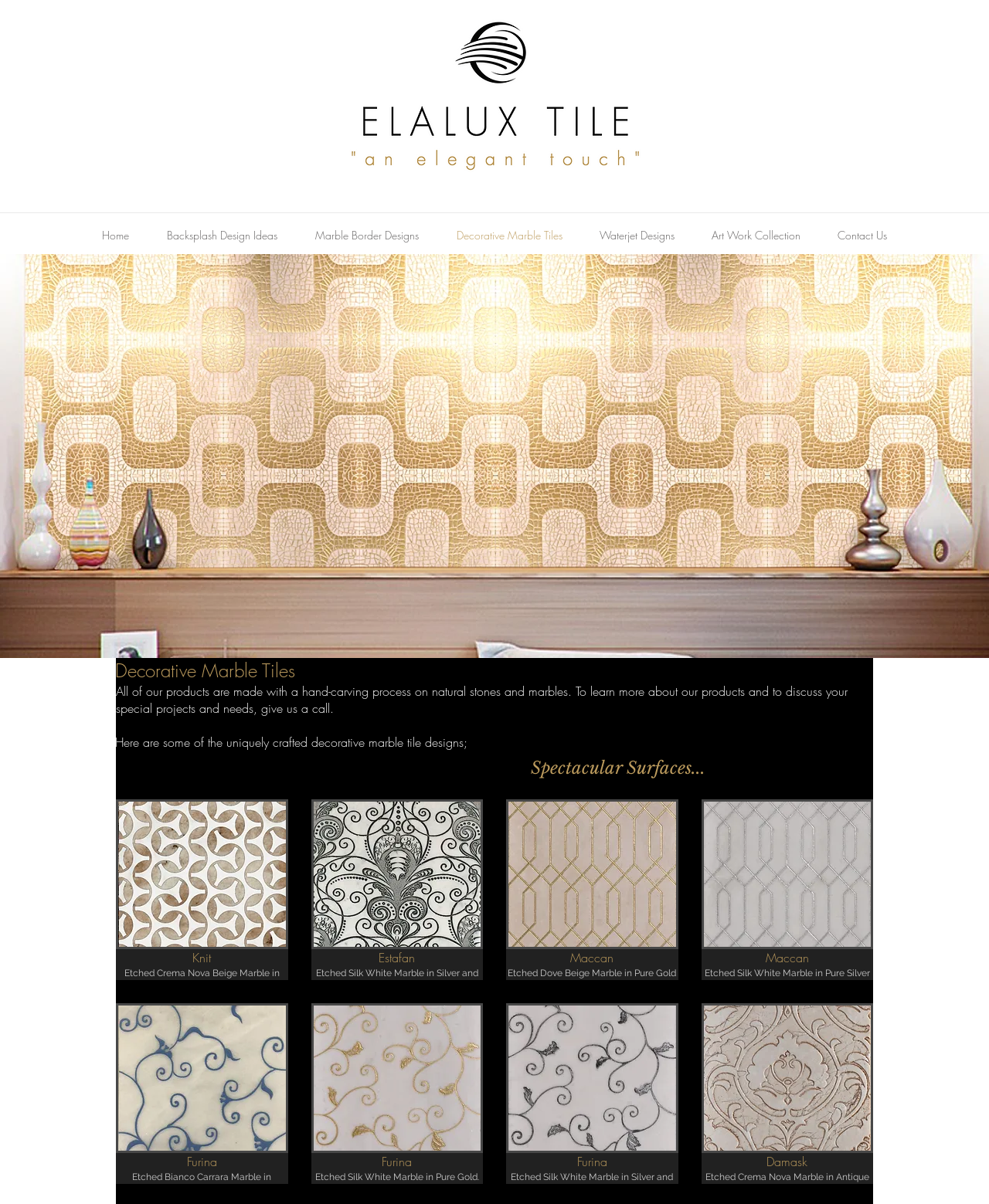Pinpoint the bounding box coordinates of the element you need to click to execute the following instruction: "Contact the company through the 'Contact Us' link". The bounding box should be represented by four float numbers between 0 and 1, in the format [left, top, right, bottom].

[0.828, 0.184, 0.916, 0.207]